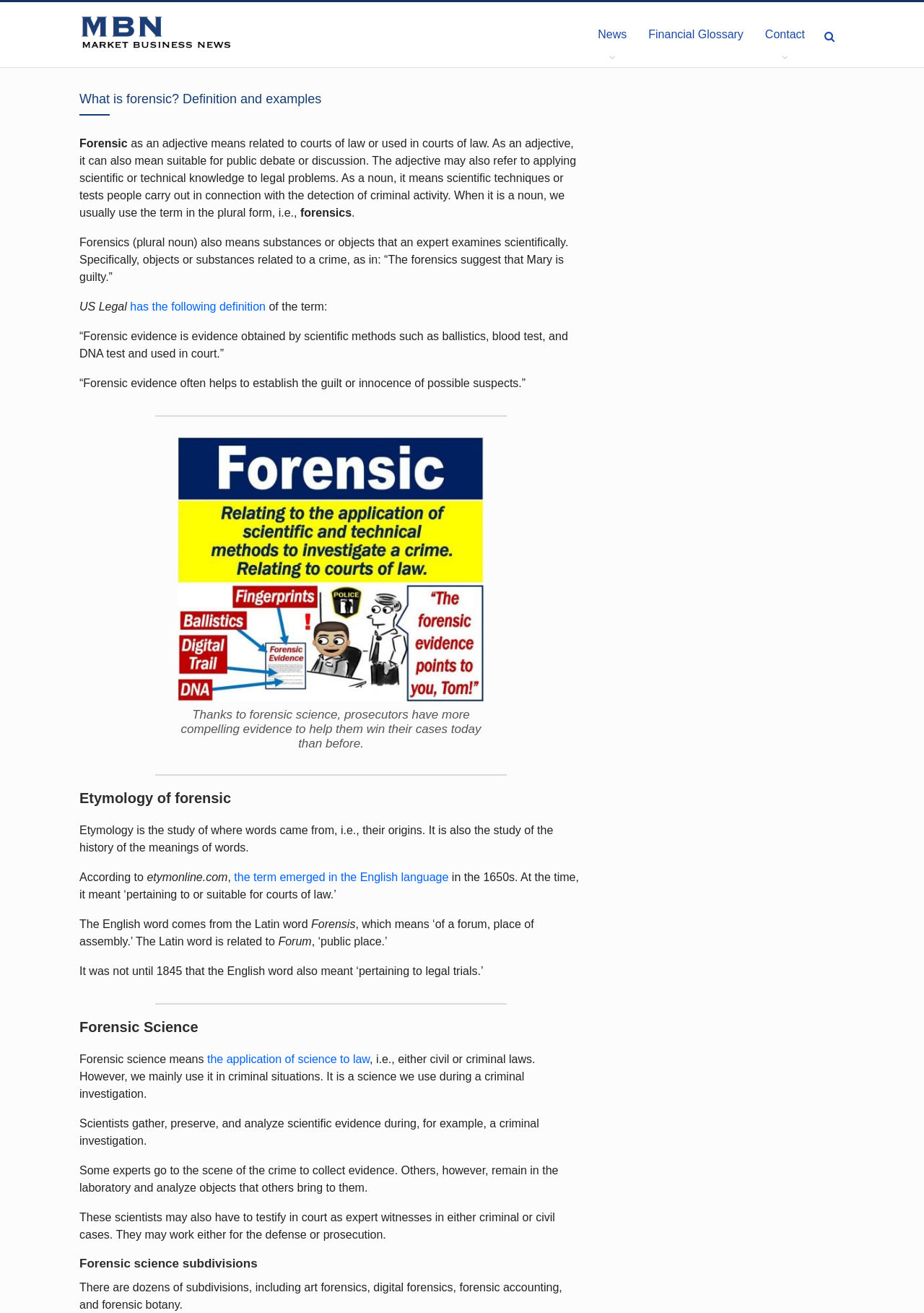Please identify the bounding box coordinates of the element's region that I should click in order to complete the following instruction: "Learn about 'Forensic science subdivisions'". The bounding box coordinates consist of four float numbers between 0 and 1, i.e., [left, top, right, bottom].

[0.086, 0.957, 0.63, 0.969]